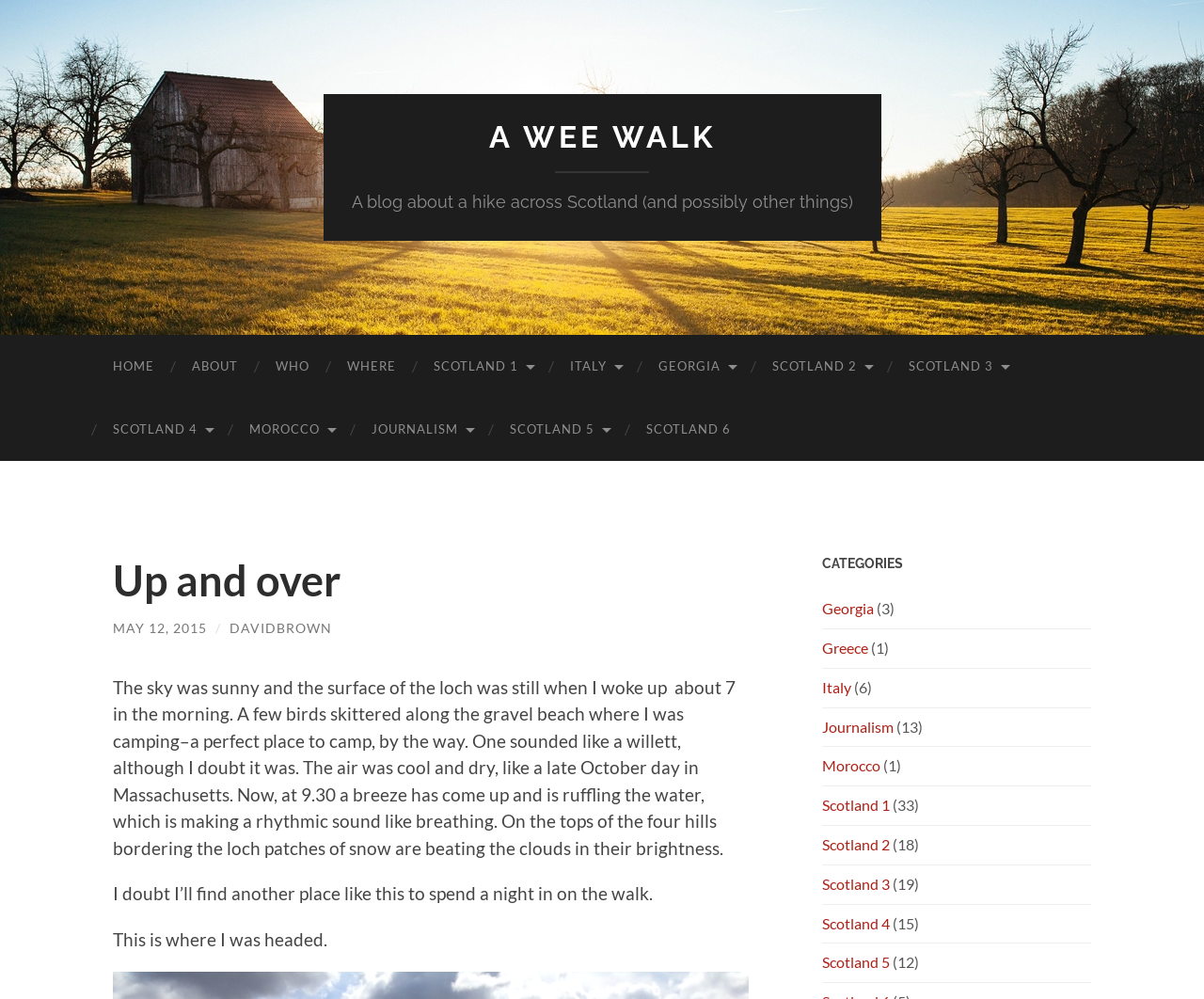Kindly determine the bounding box coordinates for the clickable area to achieve the given instruction: "Go to the 'HOME' page".

[0.078, 0.335, 0.144, 0.398]